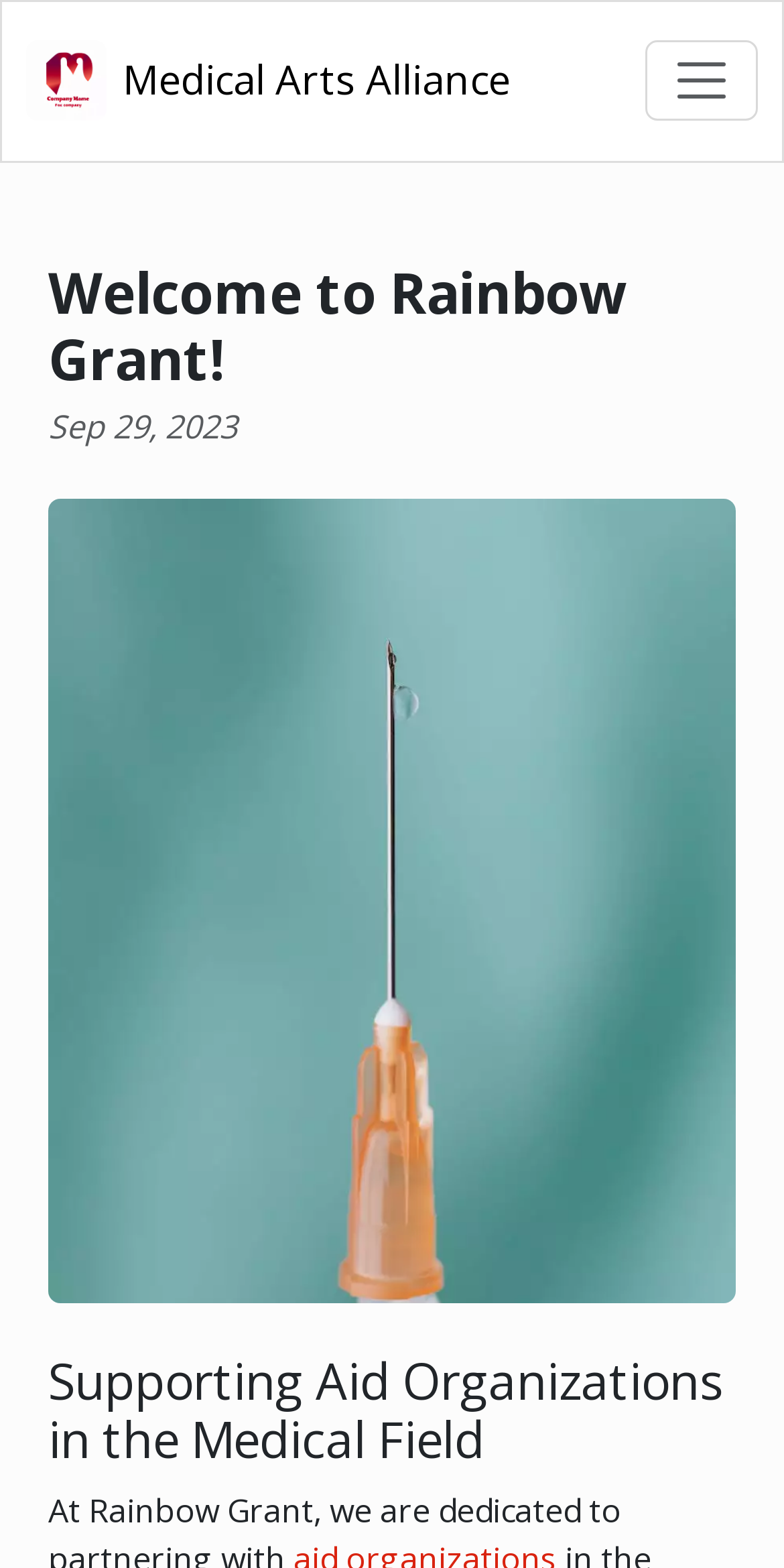What is the background image of the webpage?
Could you please answer the question thoroughly and with as much detail as possible?

The background image of the webpage is an image element with a bounding box of [0.062, 0.318, 0.938, 0.831], which takes up a significant portion of the webpage.